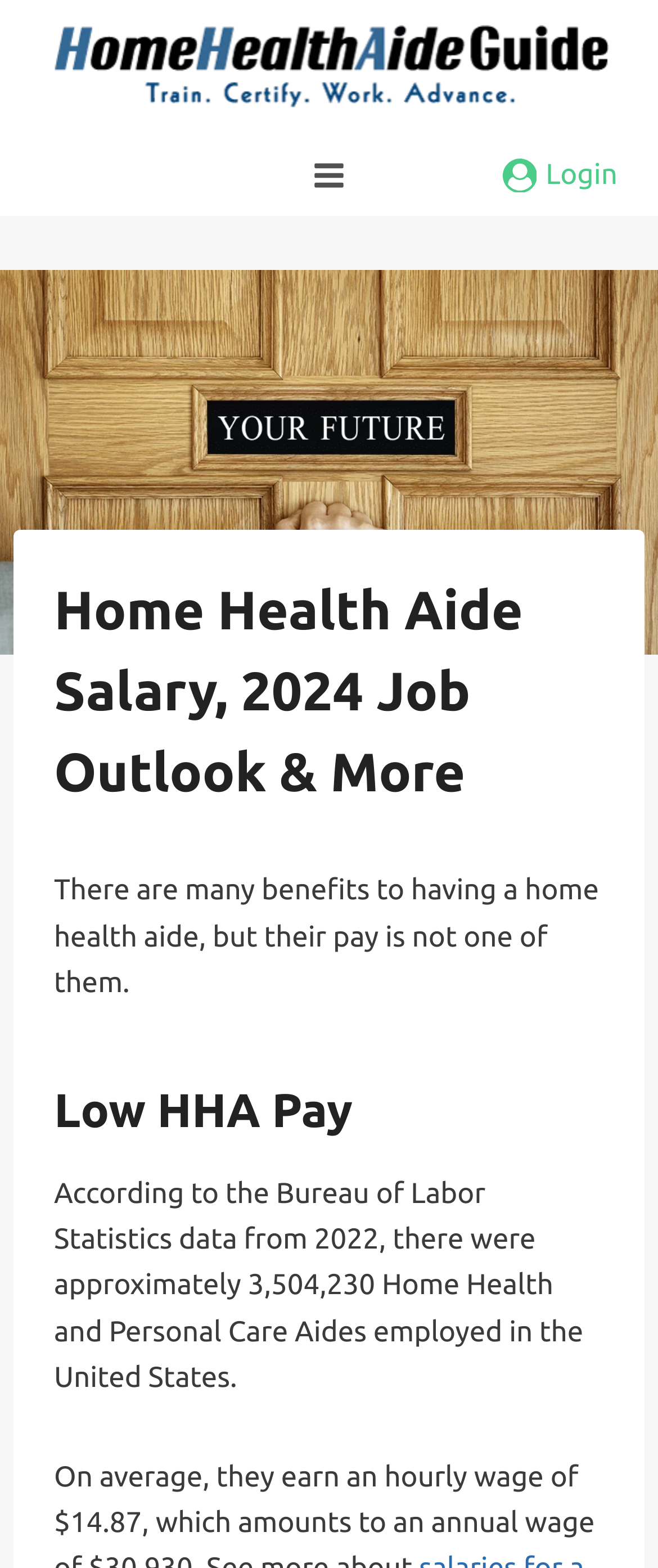Observe the image and answer the following question in detail: Is the pay of a Home Health Aide high?

The text 'There are many benefits to having a home health aide, but their pay is not one of them.' suggests that the pay of a Home Health Aide is not high, and the heading 'Low HHA Pay' further reinforces this idea.